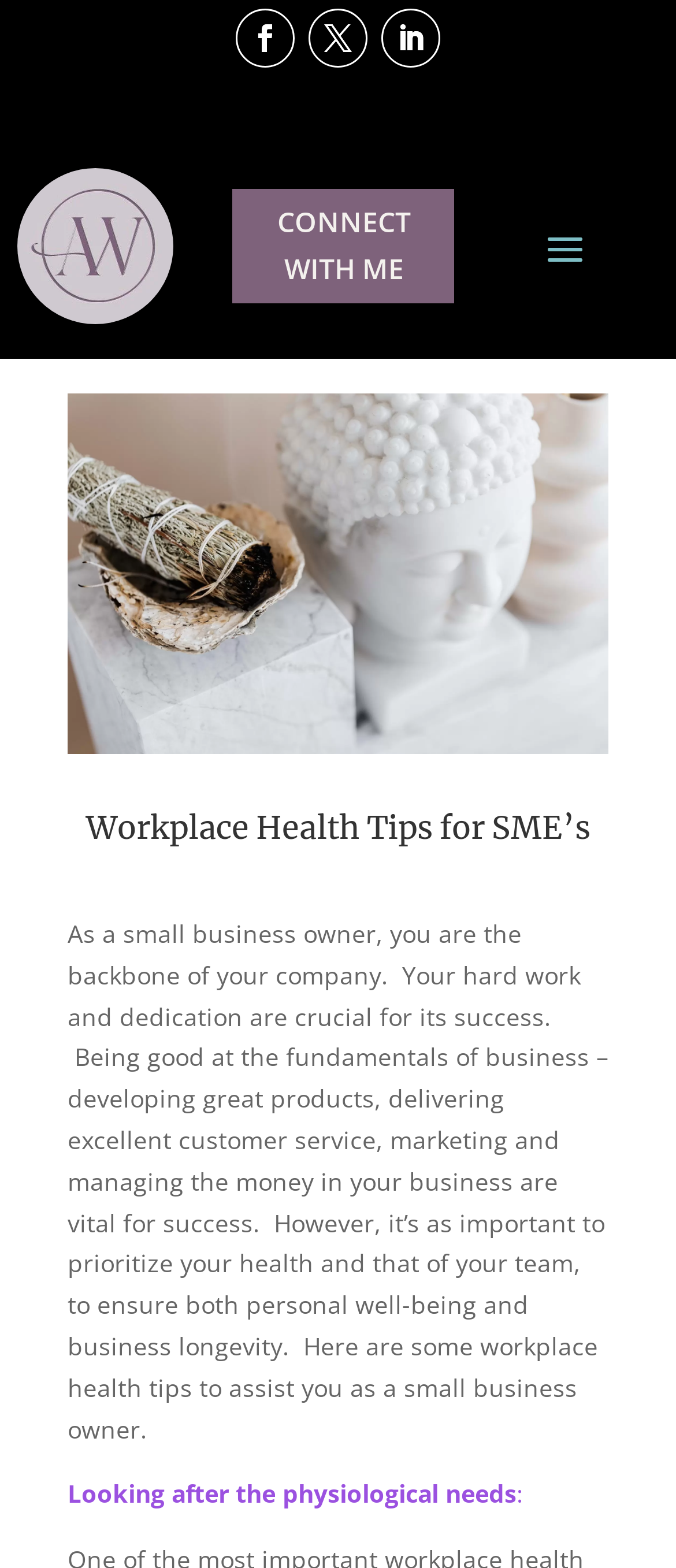Give the bounding box coordinates for the element described by: "Connect With Me".

[0.345, 0.12, 0.672, 0.194]